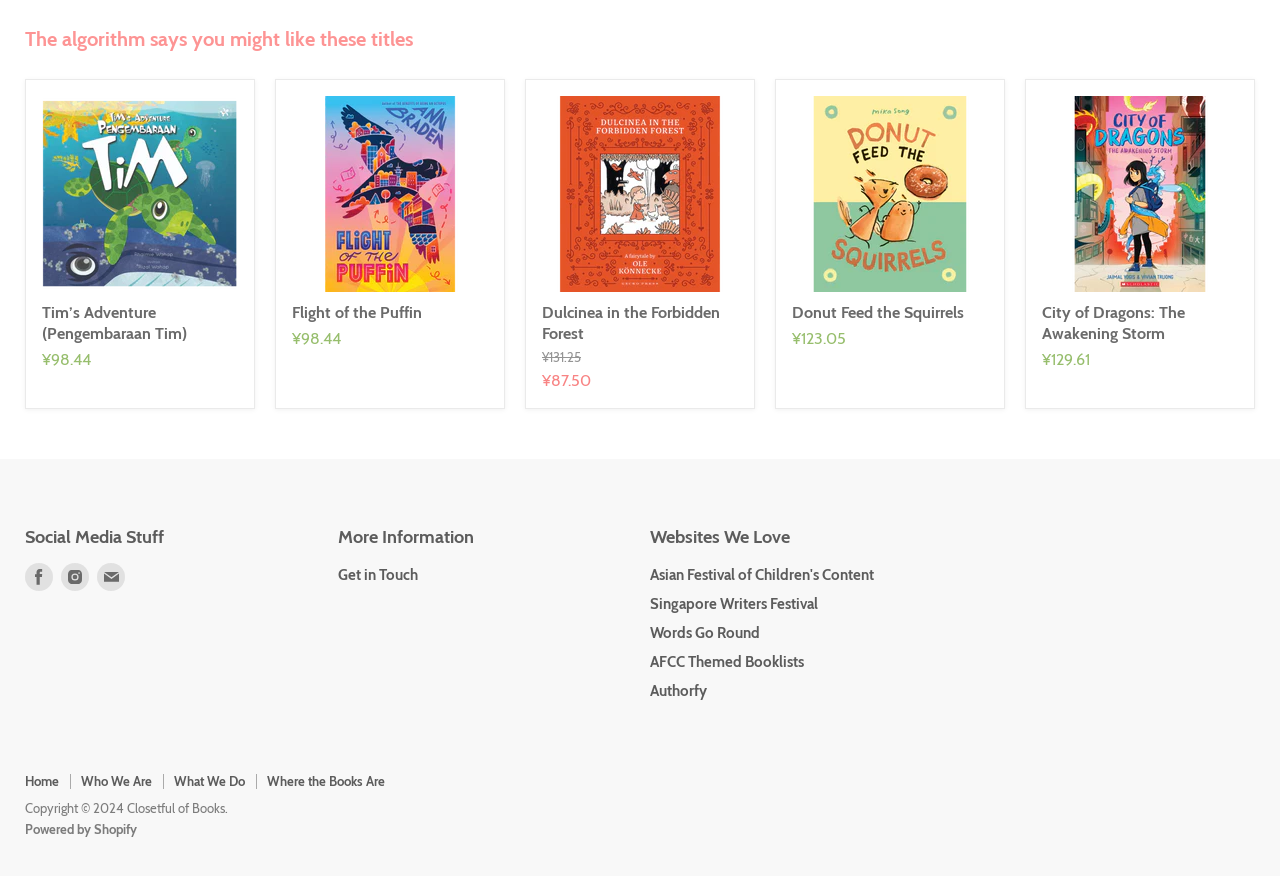Locate the bounding box coordinates of the element's region that should be clicked to carry out the following instruction: "View book details of Tim’s Adventure (Pengembaraan Tim)". The coordinates need to be four float numbers between 0 and 1, i.e., [left, top, right, bottom].

[0.033, 0.345, 0.146, 0.391]